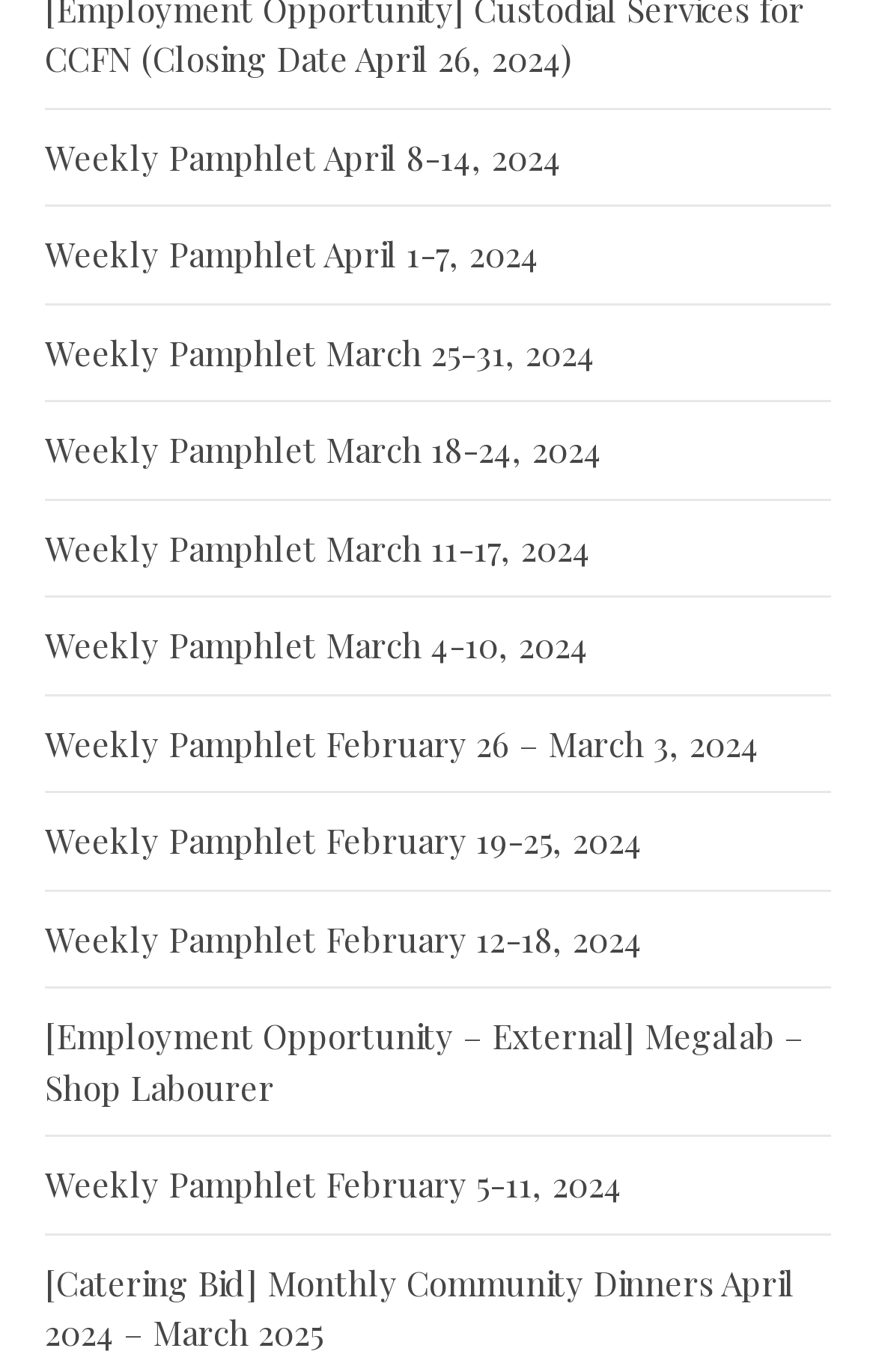Are there any pamphlets listed for March 2025?
Answer the question with a single word or phrase by looking at the picture.

No